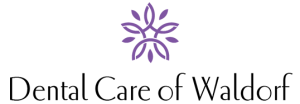Observe the image and answer the following question in detail: What type of font is used for the business name?

The caption states that the business name is presented in a refined font, emphasizing a professional yet approachable identity, suggesting that the font is elegant and sophisticated.